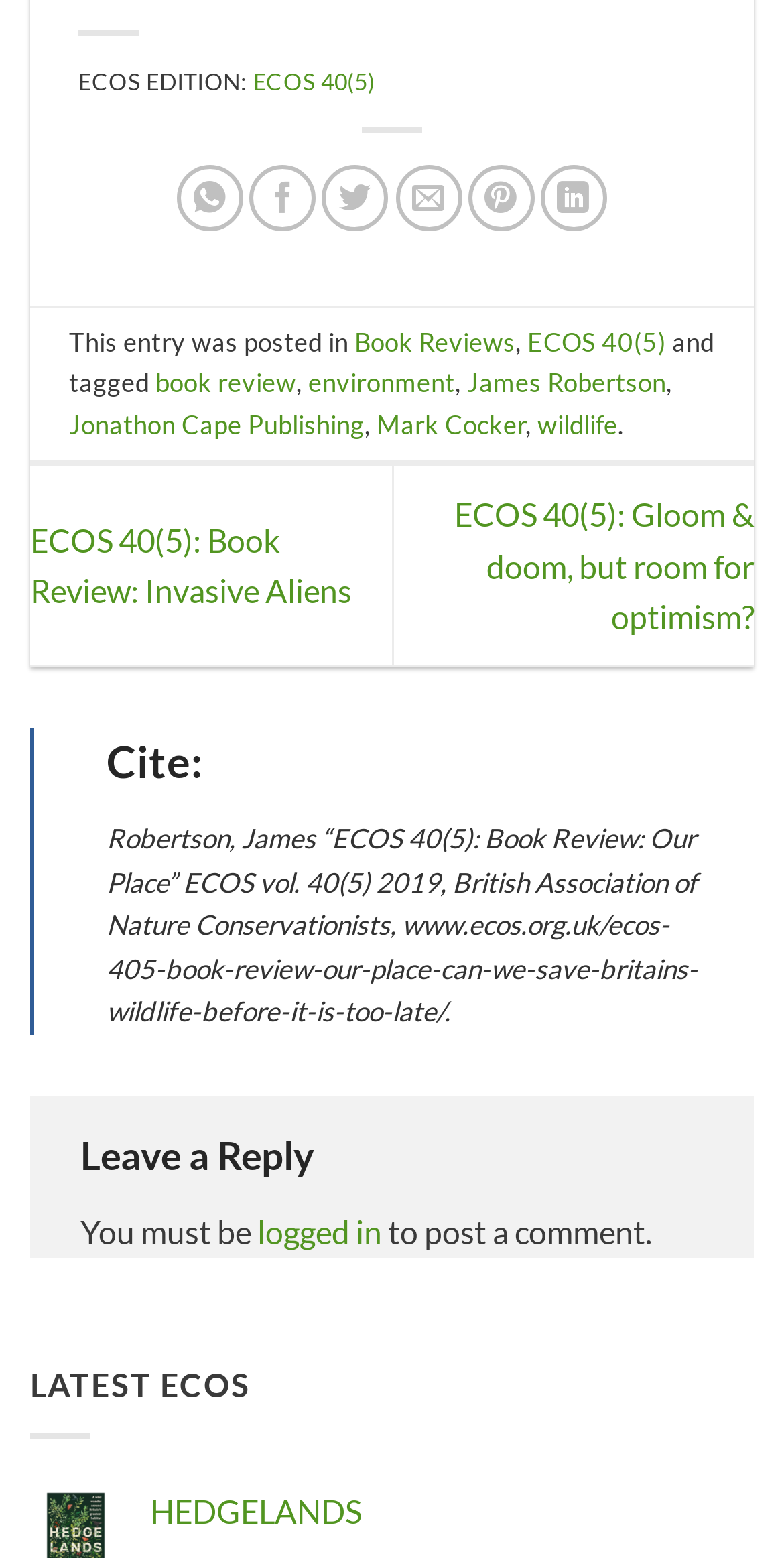Please give the bounding box coordinates of the area that should be clicked to fulfill the following instruction: "Leave a reply". The coordinates should be in the format of four float numbers from 0 to 1, i.e., [left, top, right, bottom].

[0.103, 0.722, 0.897, 0.762]